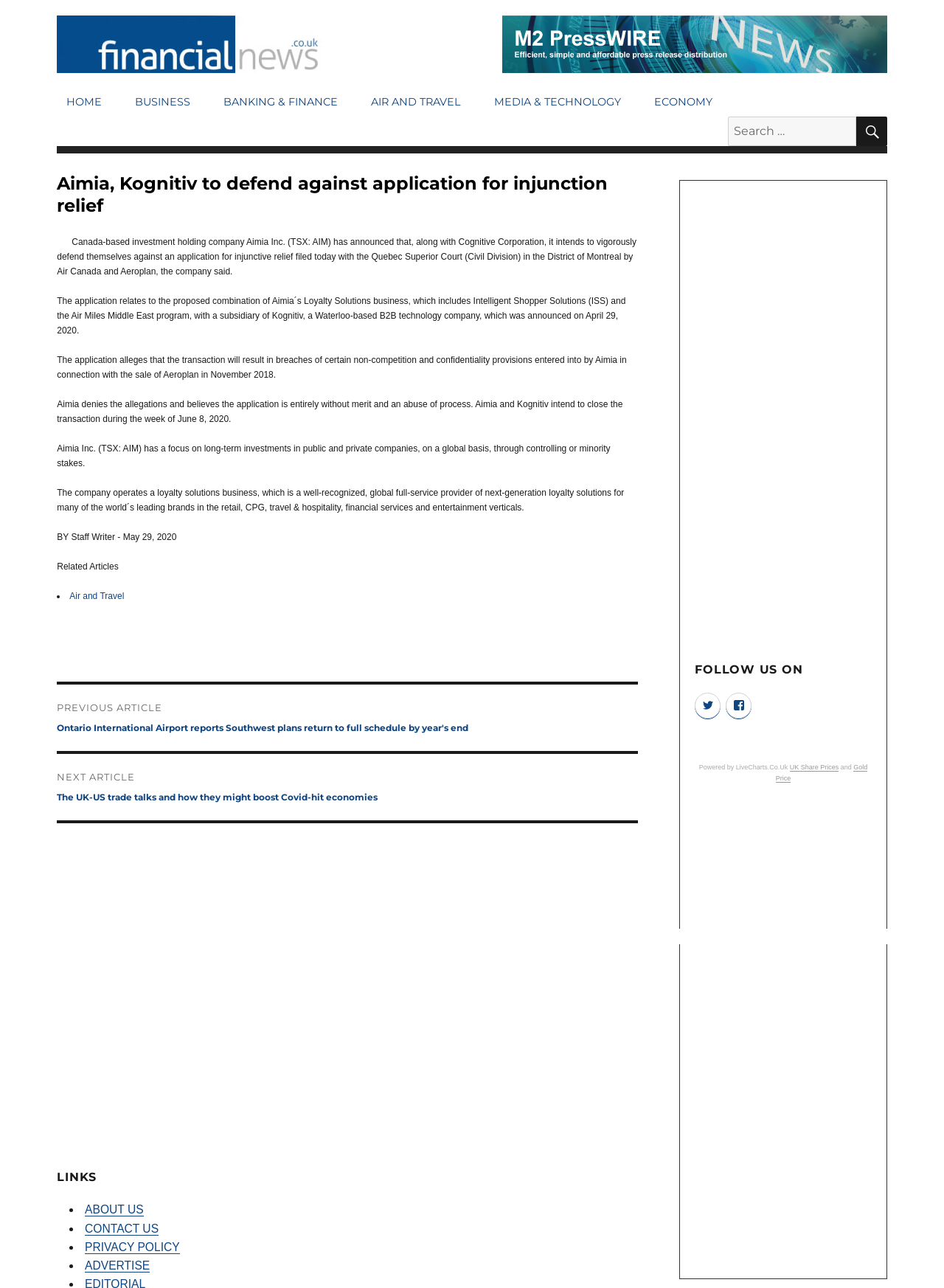Please answer the following question using a single word or phrase: What is the purpose of the search box?

Search for articles